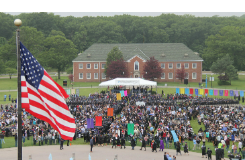Describe the scene in the image with detailed observations.

A vibrant outdoor scene depicting a large crowd assembled for a ceremonial event, possibly a graduation or a similar gathering, taking place in front of a historic brick building with a distinctive green roof. The foreground features an American flag waving gracefully in the breeze, symbolizing patriotism. In the background, attendees are gathered around a white tent decorated with colorful banners, creating a festive atmosphere. The lush greenery surrounding the venue adds to the lively ambiance, suggesting a celebration filled with joy and community spirit.